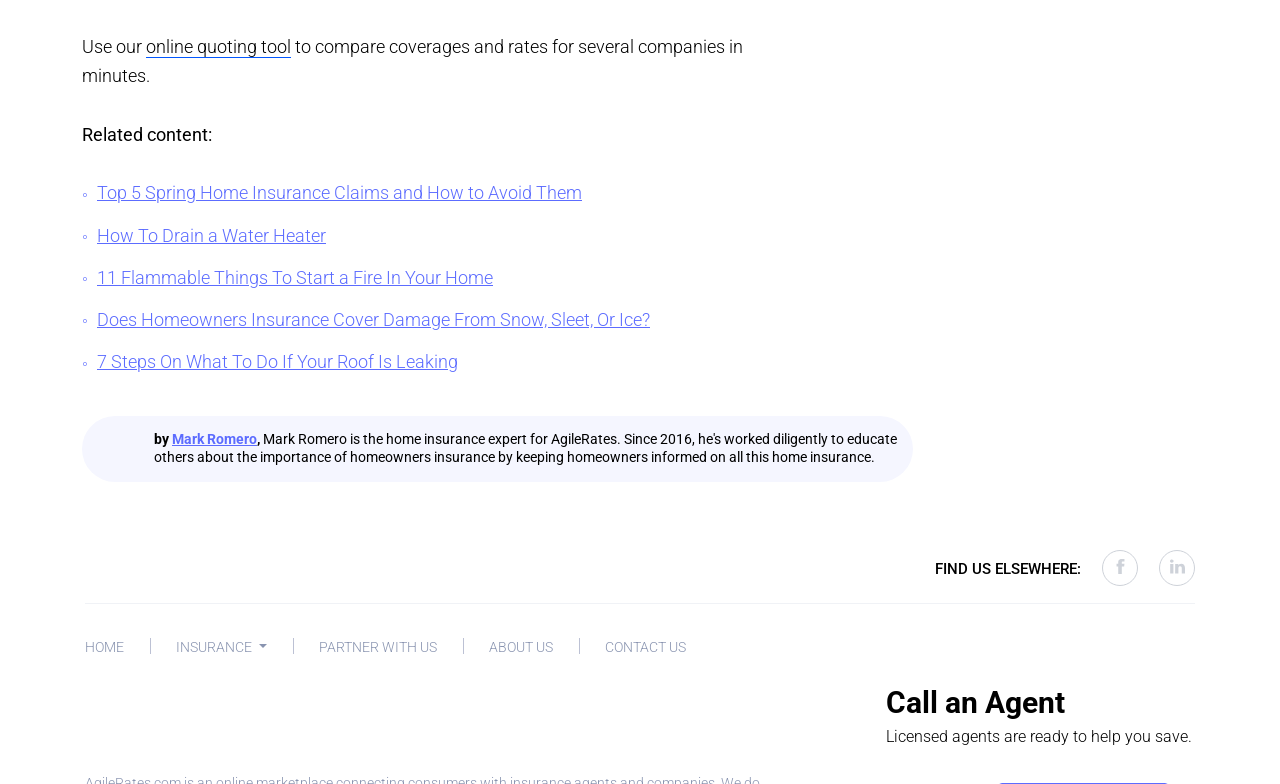Answer the following in one word or a short phrase: 
What is the name of the company behind the website?

AgileRates